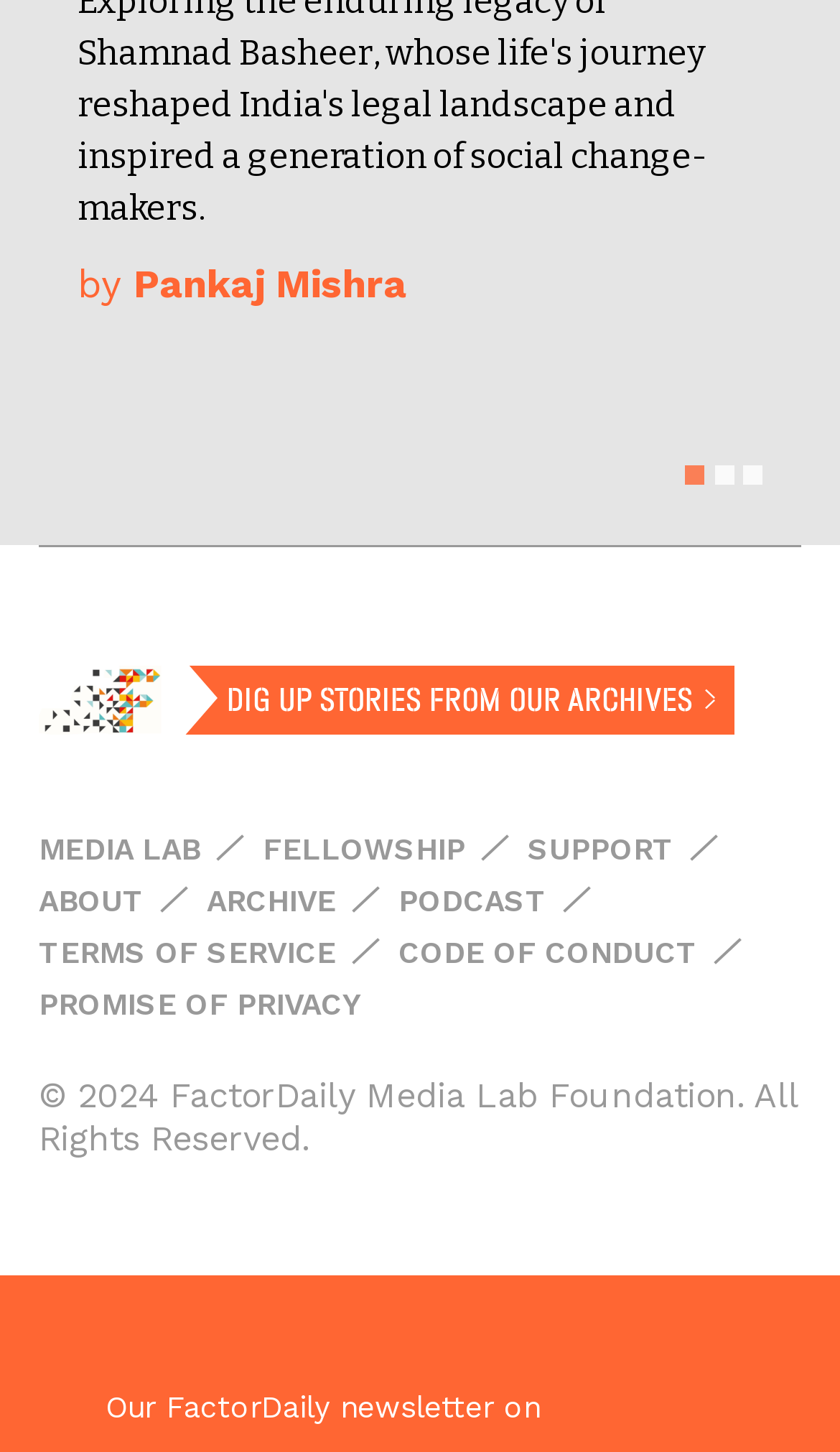Examine the image and give a thorough answer to the following question:
What is the name of the newsletter mentioned on the webpage?

The newsletter is mentioned in the bottom section of the webpage, with a link to Medium. The text 'Our FactorDaily newsletter on Medium' indicates the name of the newsletter.